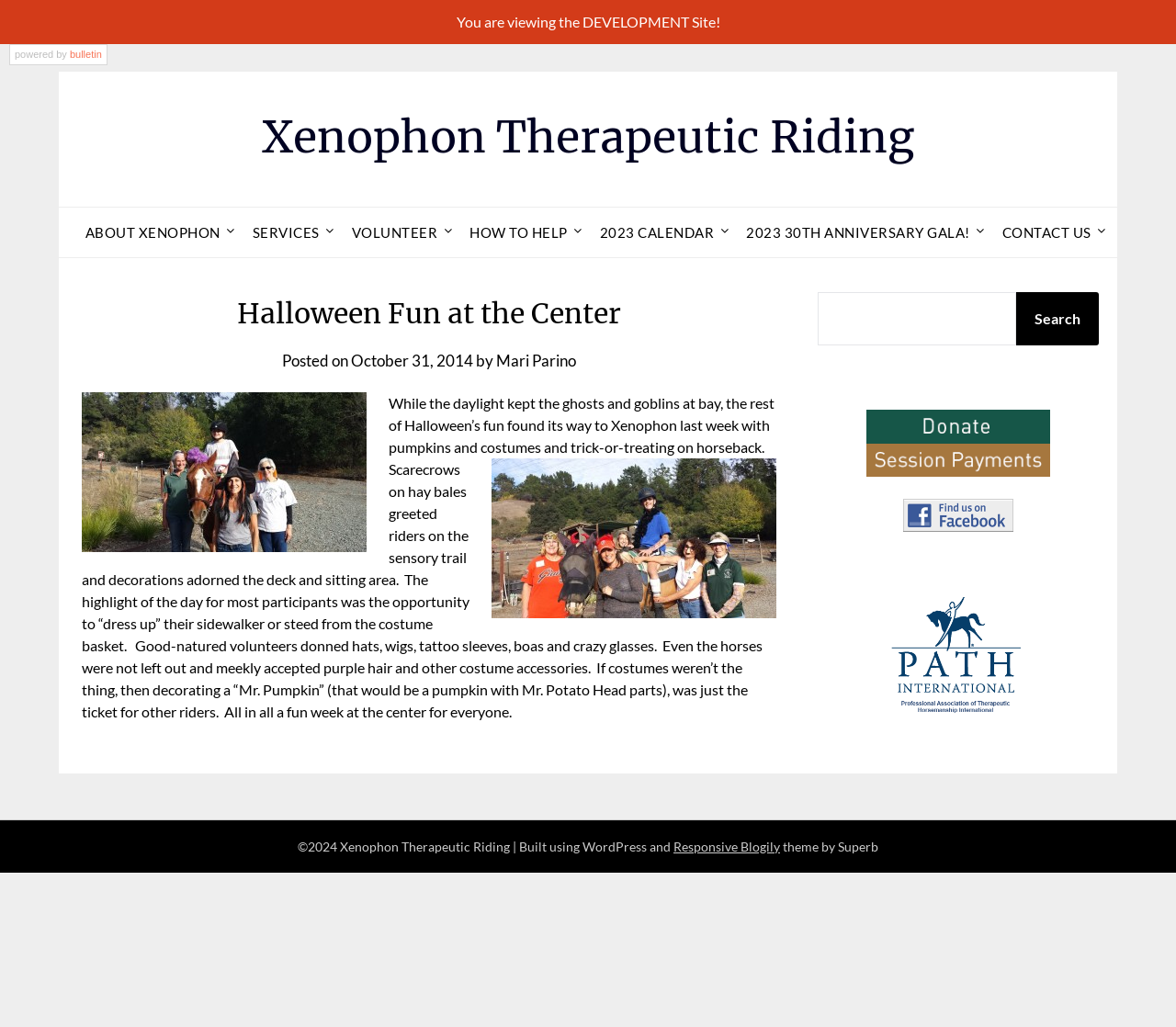Based on the element description October 31, 2014November 6, 2014, identify the bounding box coordinates for the UI element. The coordinates should be in the format (top-left x, top-left y, bottom-right x, bottom-right y) and within the 0 to 1 range.

[0.299, 0.342, 0.402, 0.361]